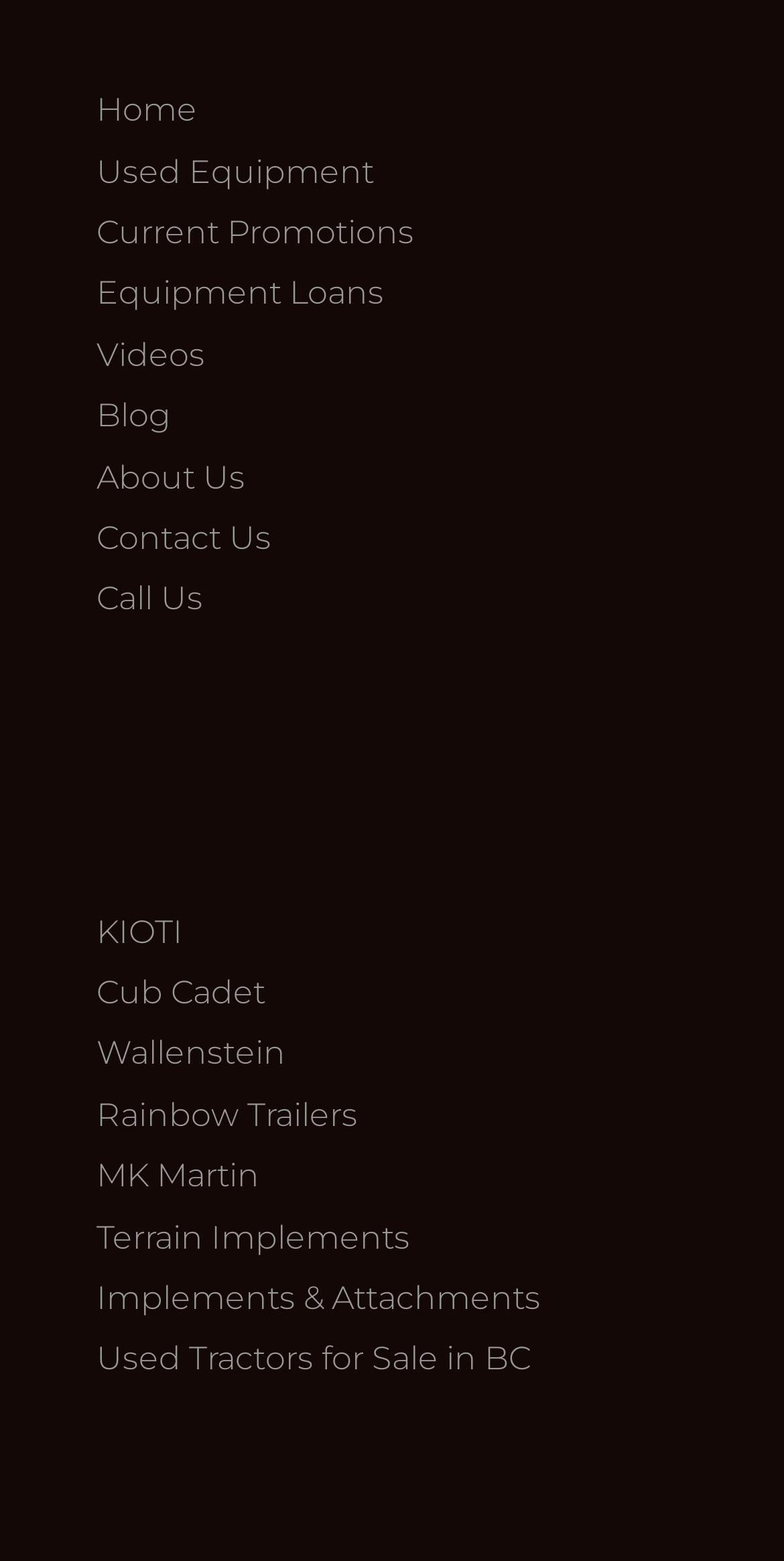Determine the bounding box for the UI element that matches this description: "Wallenstein".

[0.123, 0.663, 0.364, 0.687]